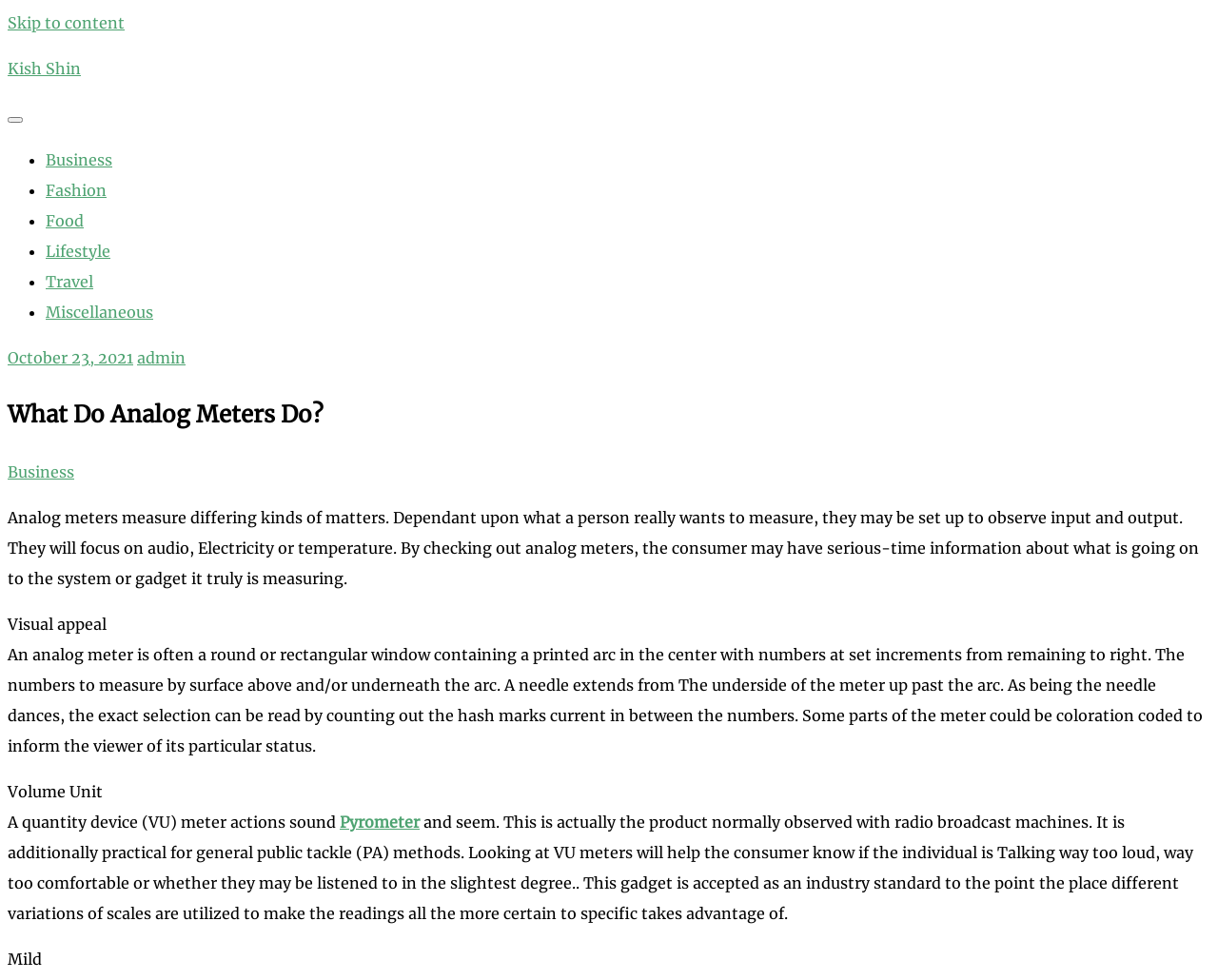Respond to the following query with just one word or a short phrase: 
What is a VU meter used for?

Measuring sound